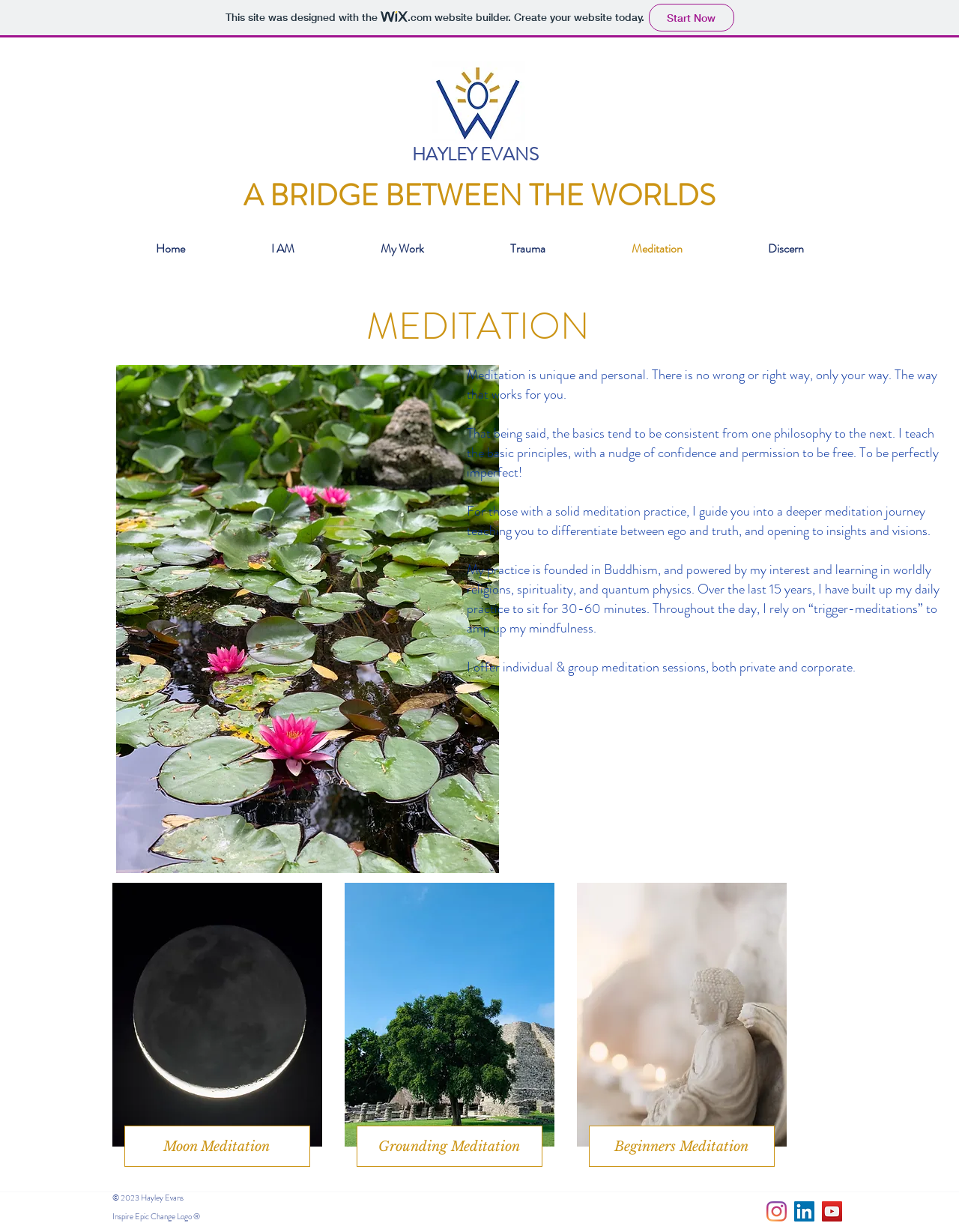Use a single word or phrase to answer this question: 
How many social media platforms are linked?

3